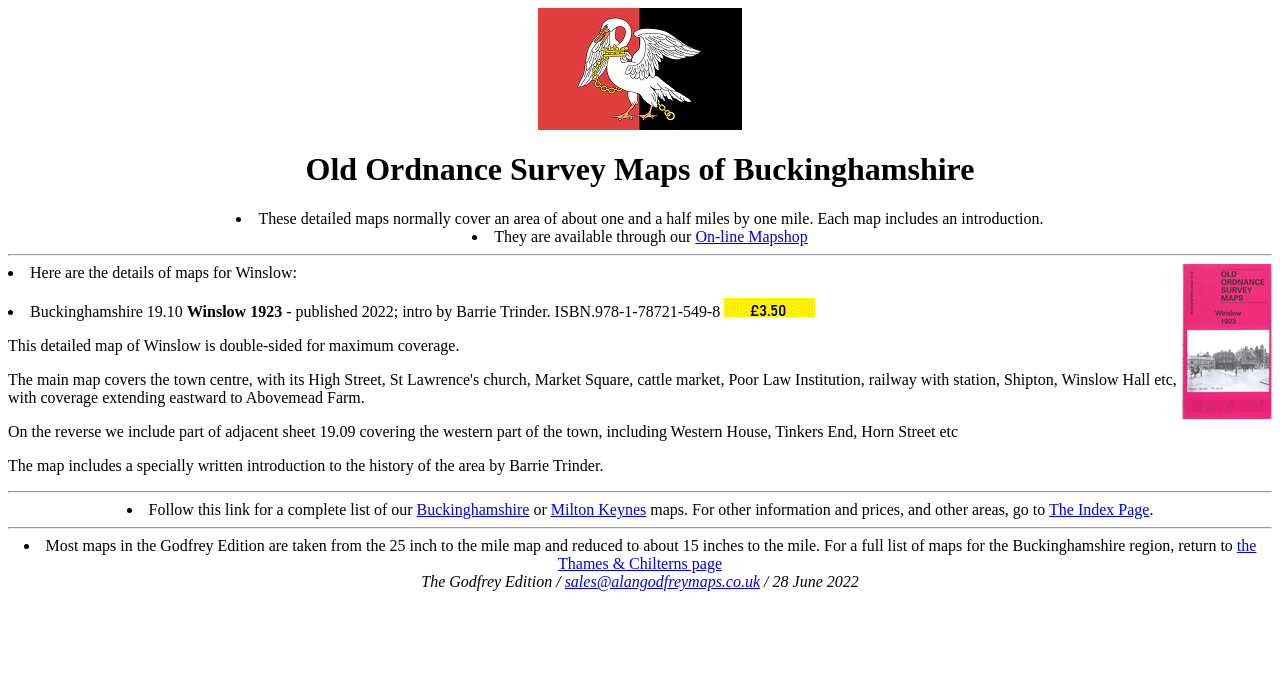How many miles does each map cover?
Based on the image, answer the question in a detailed manner.

The text 'These detailed maps normally cover an area of about one and a half miles by one mile' indicates that each map covers an area of about one and a half miles by one mile.